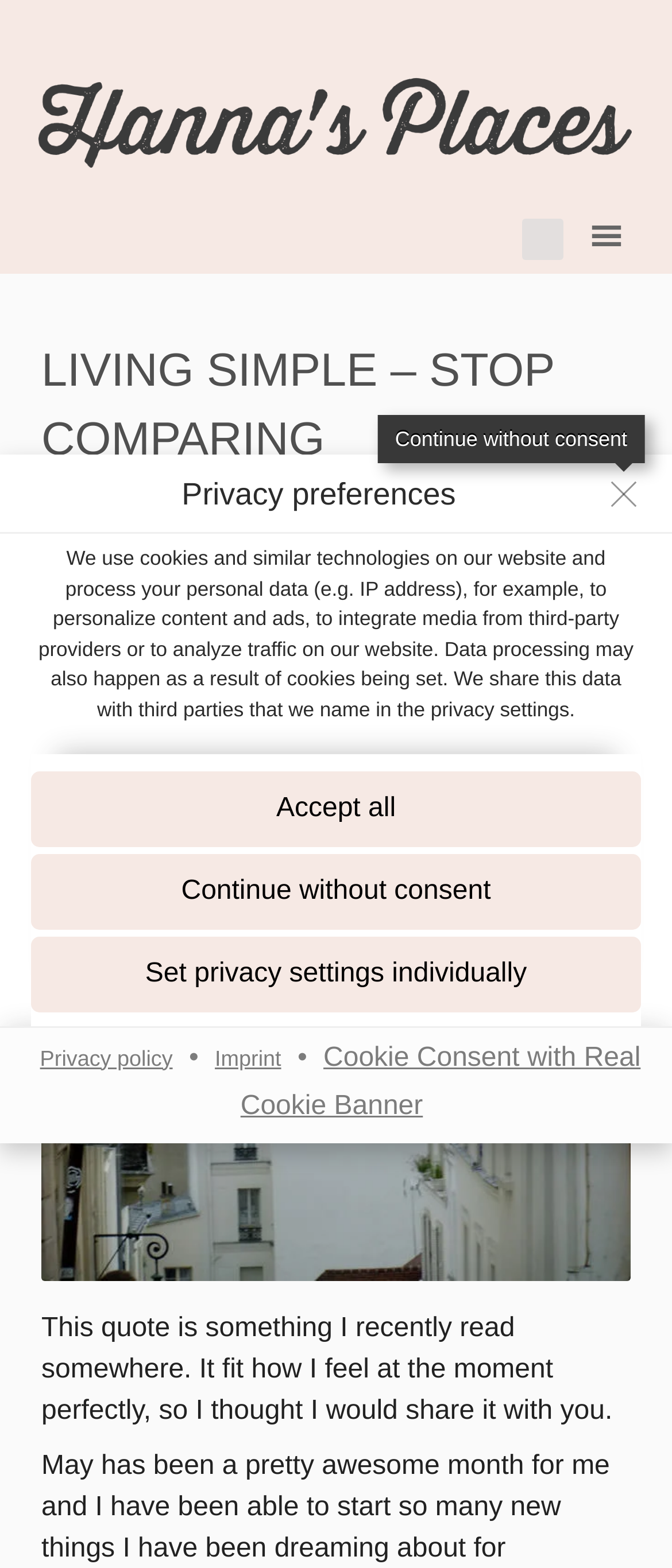What is the name of the website?
Based on the image, answer the question with as much detail as possible.

I determined the name of the website by looking at the logo link at the top left corner of the webpage, which says 'Logo Hanna's Places'.